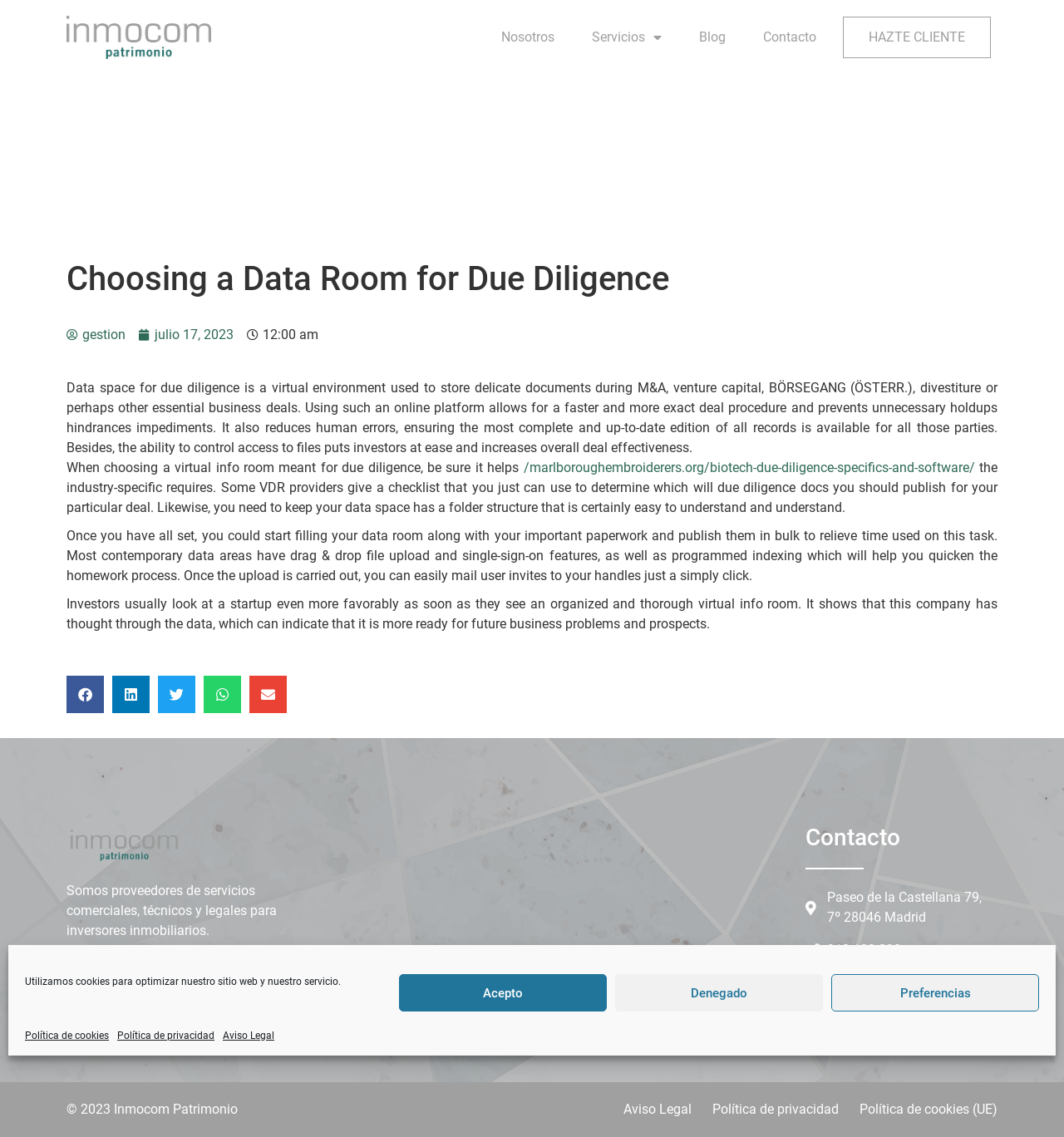Using the information in the image, give a comprehensive answer to the question: 
What is the benefit of using a data room?

The webpage states that using a data room reduces human errors, ensuring the most complete and up-to-date edition of all records is available for all those parties. This increases overall deal effectiveness.